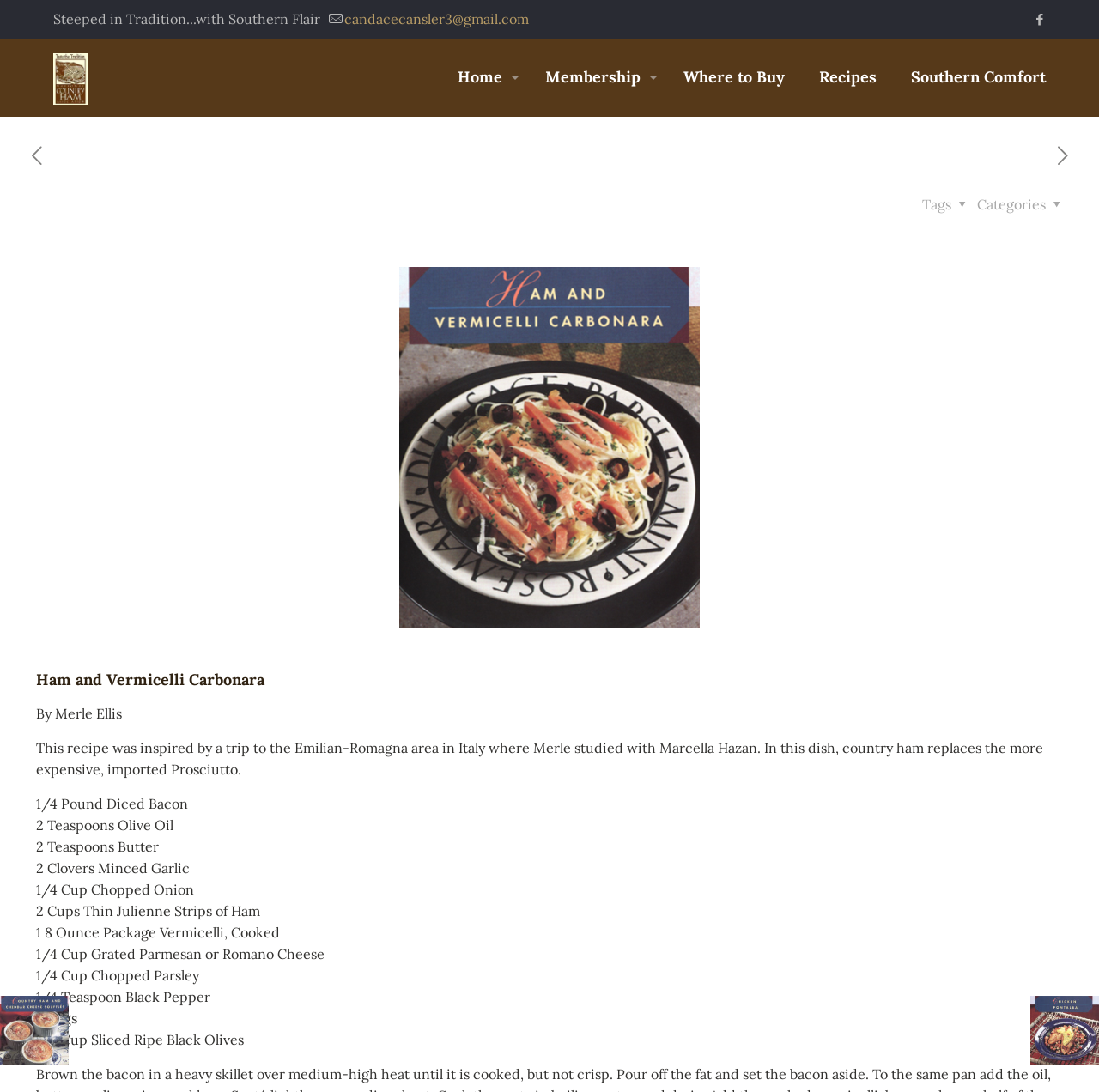What is the name of the recipe on this webpage?
Using the details from the image, give an elaborate explanation to answer the question.

I determined the answer by looking at the heading element with the text 'Ham and Vermicelli Carbonara' which is the main title of the recipe on this webpage.